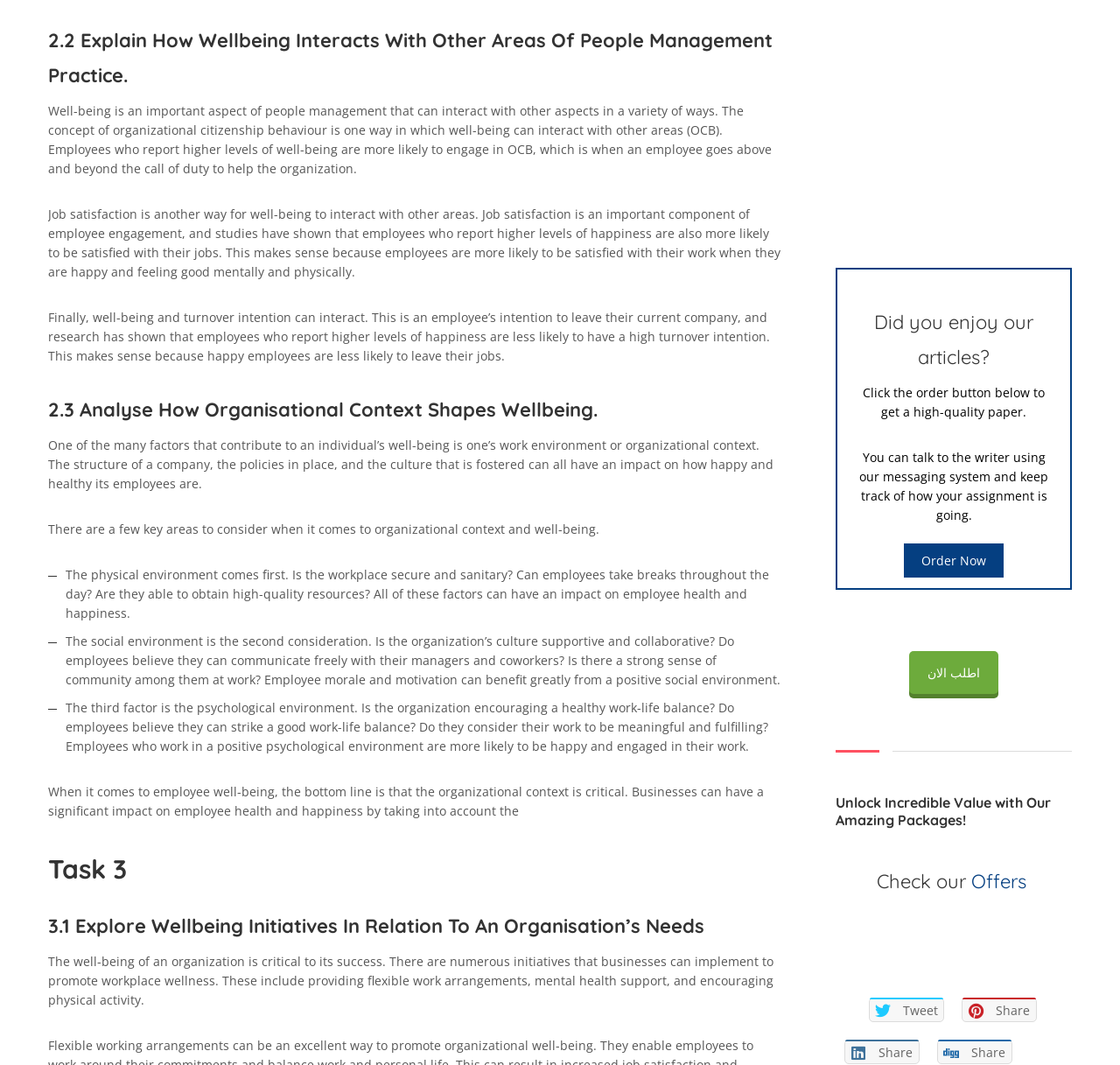What is the main topic of the webpage?
Refer to the screenshot and deliver a thorough answer to the question presented.

The webpage appears to be discussing the importance of wellbeing in people management practices, and how it interacts with other areas of people management. The content is divided into sections, each exploring a different aspect of wellbeing, such as its interaction with organizational citizenship behavior, job satisfaction, and turnover intention.